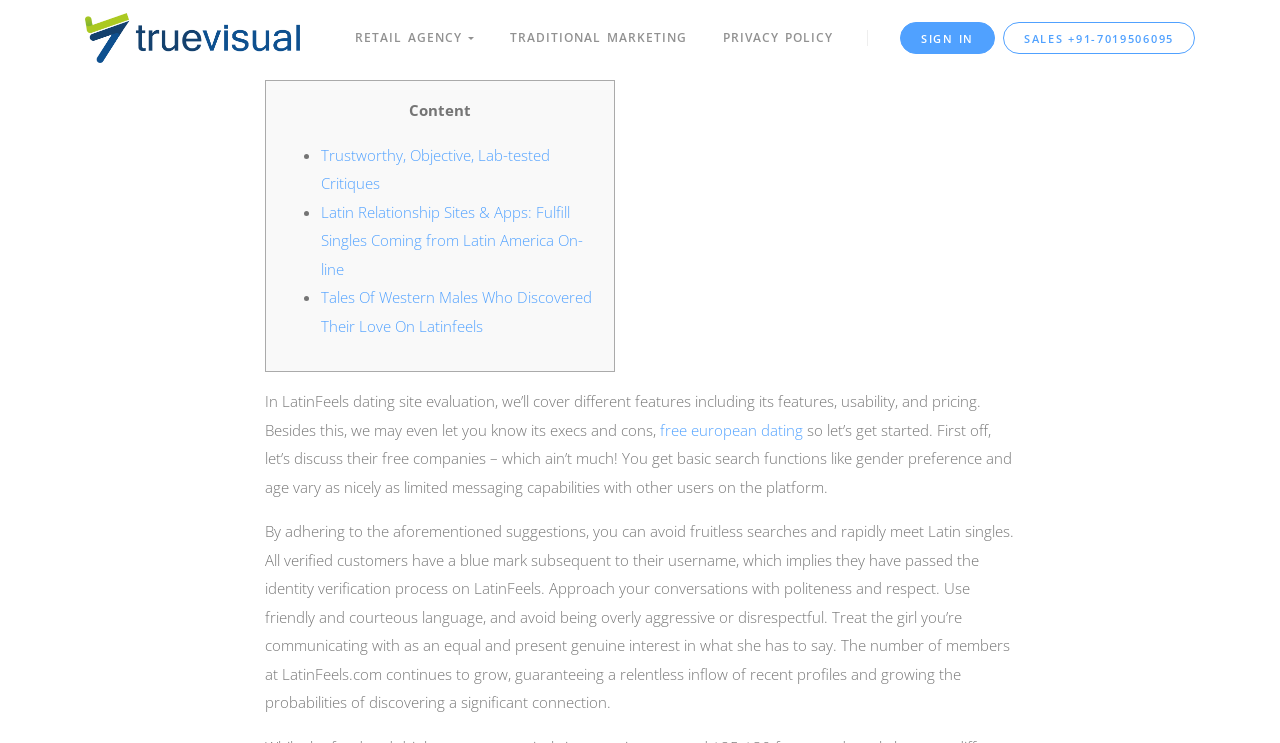What is the limitation of the free messaging capabilities on LatinFeels?
Look at the image and provide a short answer using one word or a phrase.

Limited messaging